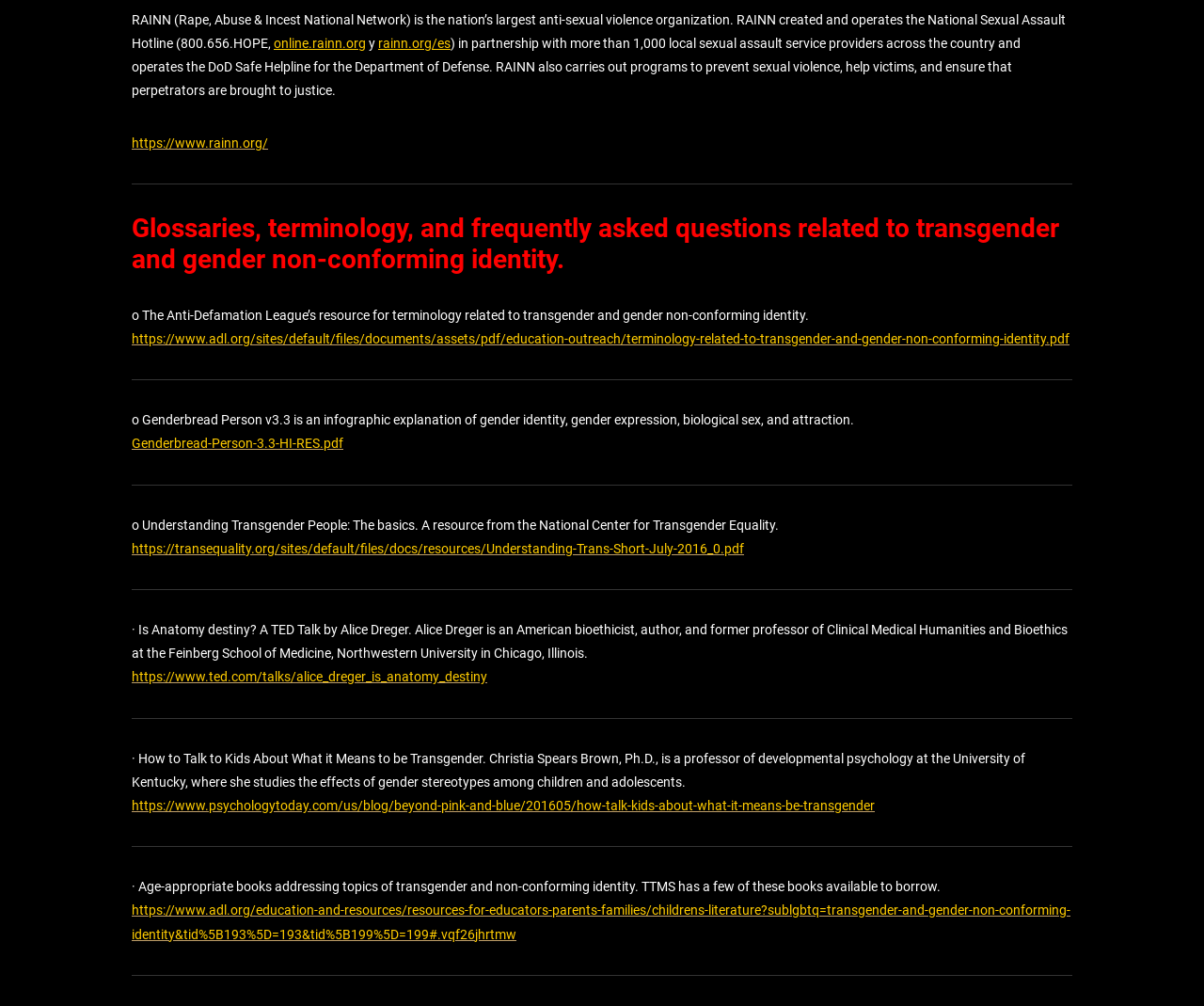Find the bounding box coordinates of the element's region that should be clicked in order to follow the given instruction: "visit RAINN website". The coordinates should consist of four float numbers between 0 and 1, i.e., [left, top, right, bottom].

[0.109, 0.134, 0.223, 0.149]